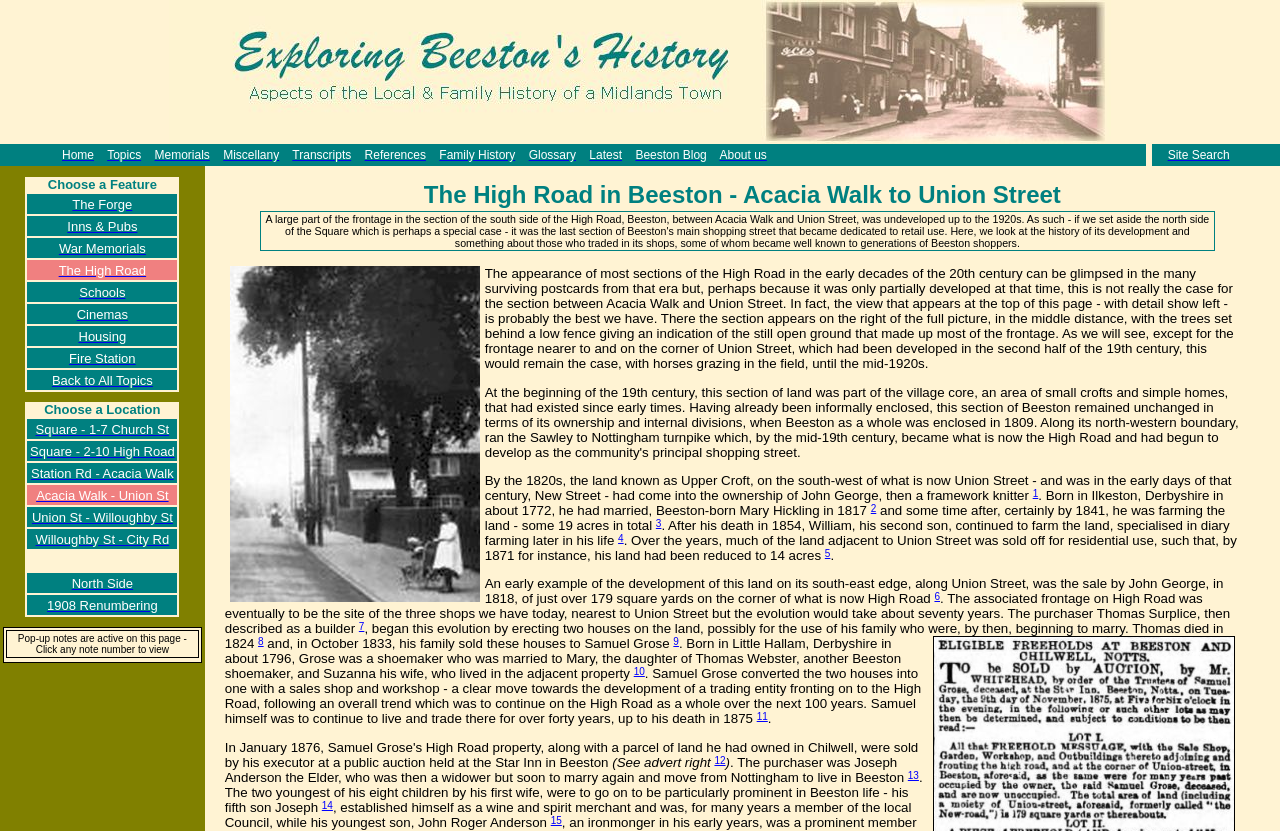Please locate the clickable area by providing the bounding box coordinates to follow this instruction: "Search the site".

[0.912, 0.178, 0.961, 0.195]